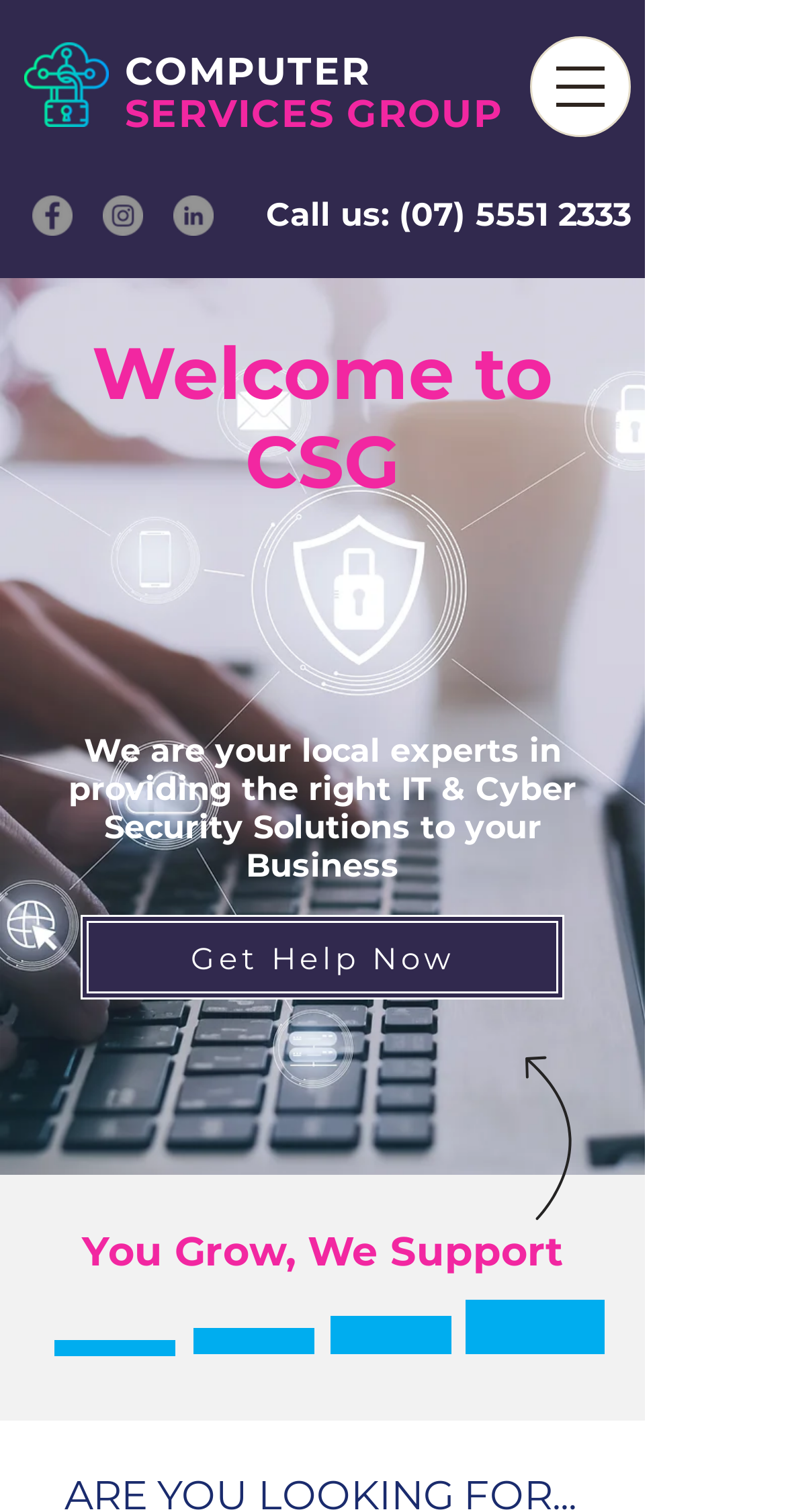Analyze the image and deliver a detailed answer to the question: What is the theme of the background image?

The theme of the background image is obtained from the image element 'computer security window decal.jpg' which is a decorative image that suggests the company's focus on computer security.